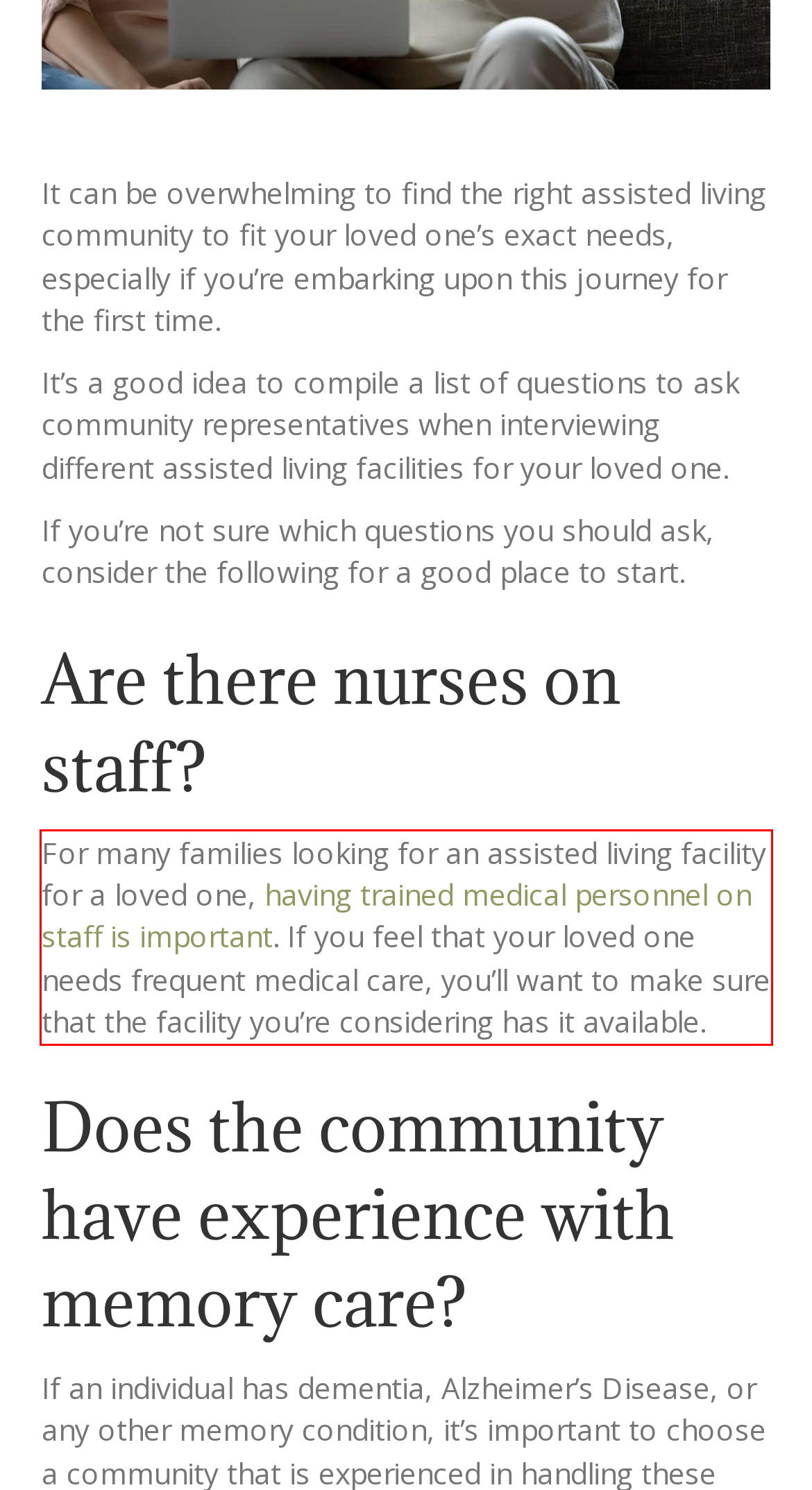You are provided with a screenshot of a webpage that includes a UI element enclosed in a red rectangle. Extract the text content inside this red rectangle.

For many families looking for an assisted living facility for a loved one, having trained medical personnel on staff is important. If you feel that your loved one needs frequent medical care, you’ll want to make sure that the facility you’re considering has it available.